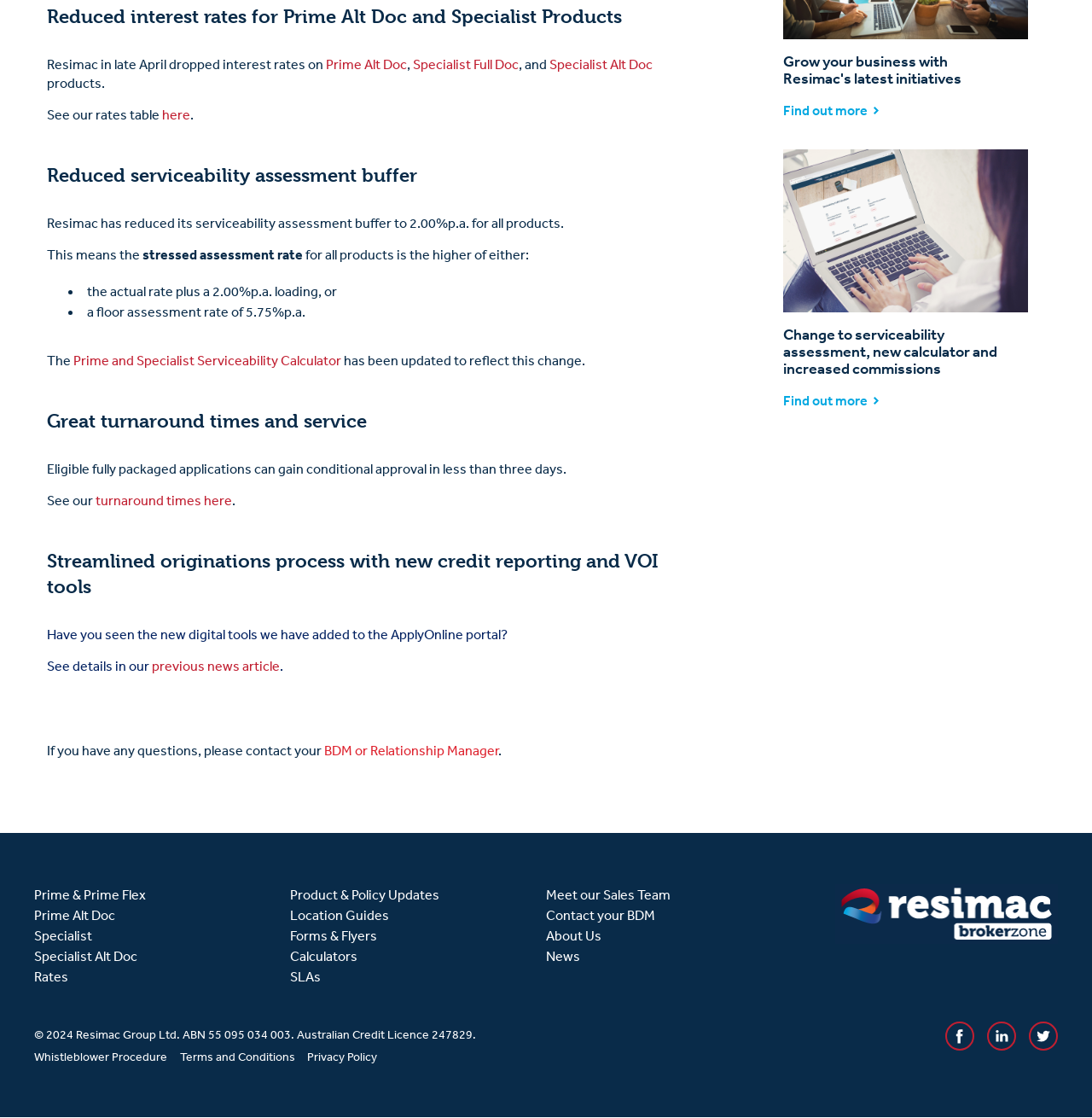Provide the bounding box coordinates of the area you need to click to execute the following instruction: "View turnaround times here".

[0.088, 0.44, 0.212, 0.455]